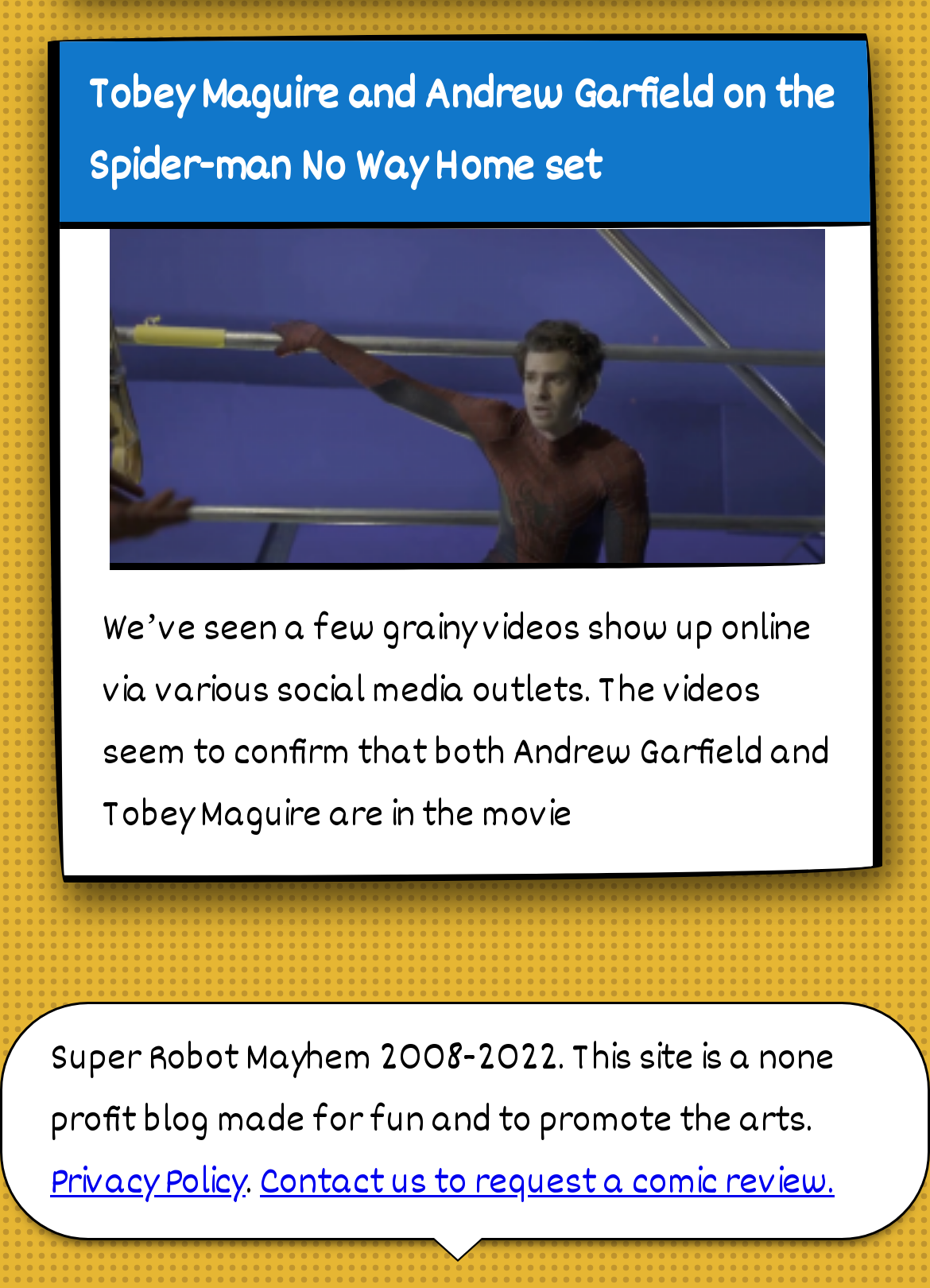Given the element description: "Privacy Policy", predict the bounding box coordinates of this UI element. The coordinates must be four float numbers between 0 and 1, given as [left, top, right, bottom].

[0.054, 0.894, 0.264, 0.942]